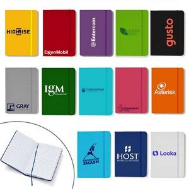What is the purpose of this notebook collection?
Refer to the image and offer an in-depth and detailed answer to the question.

The collection of notebooks with different brand logos is ideal for promotional purposes, making it a perfect choice for businesses looking to enhance their visibility through branded merchandise.